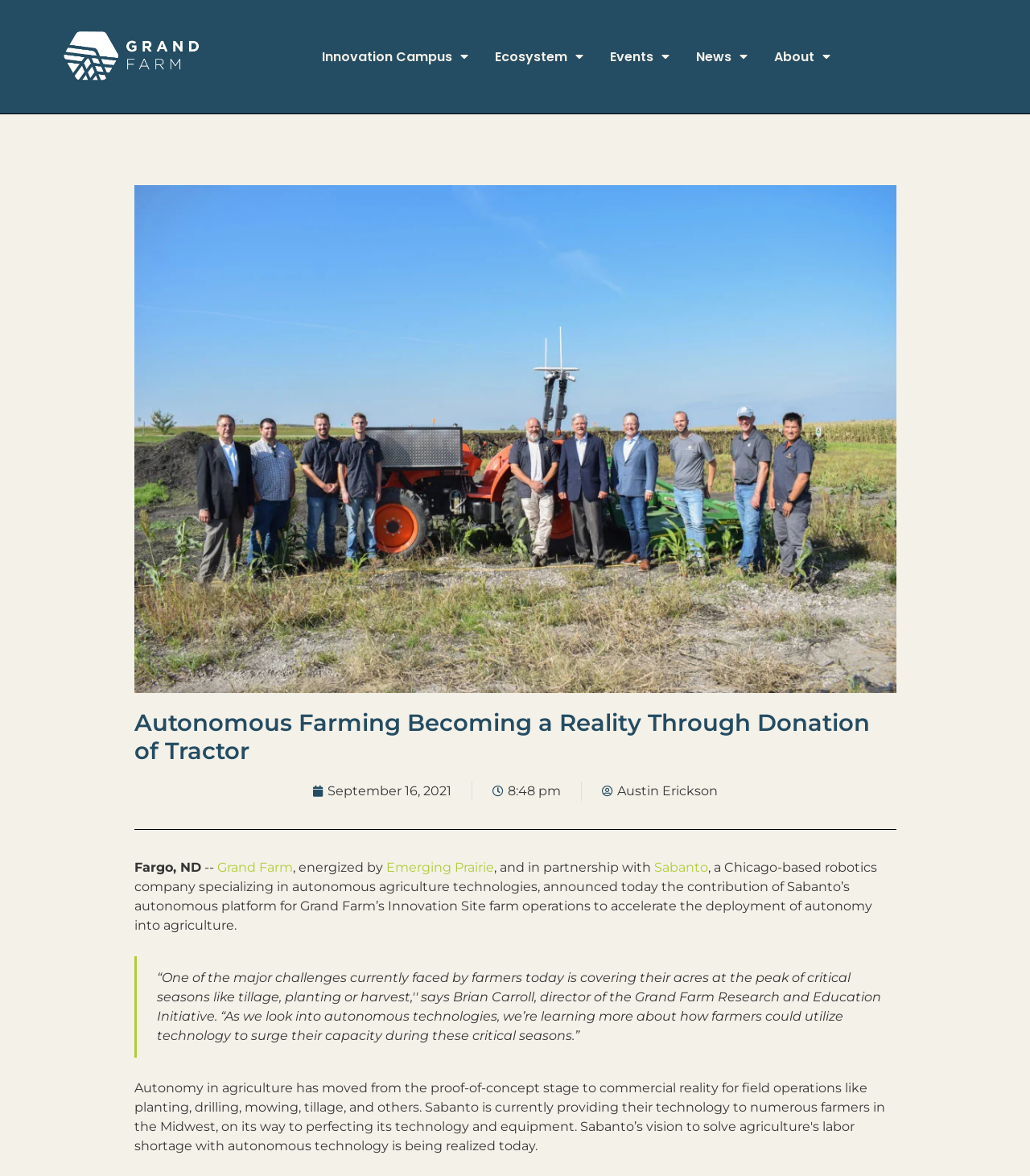Identify the bounding box coordinates for the element you need to click to achieve the following task: "Search for something". The coordinates must be four float values ranging from 0 to 1, formatted as [left, top, right, bottom].

None